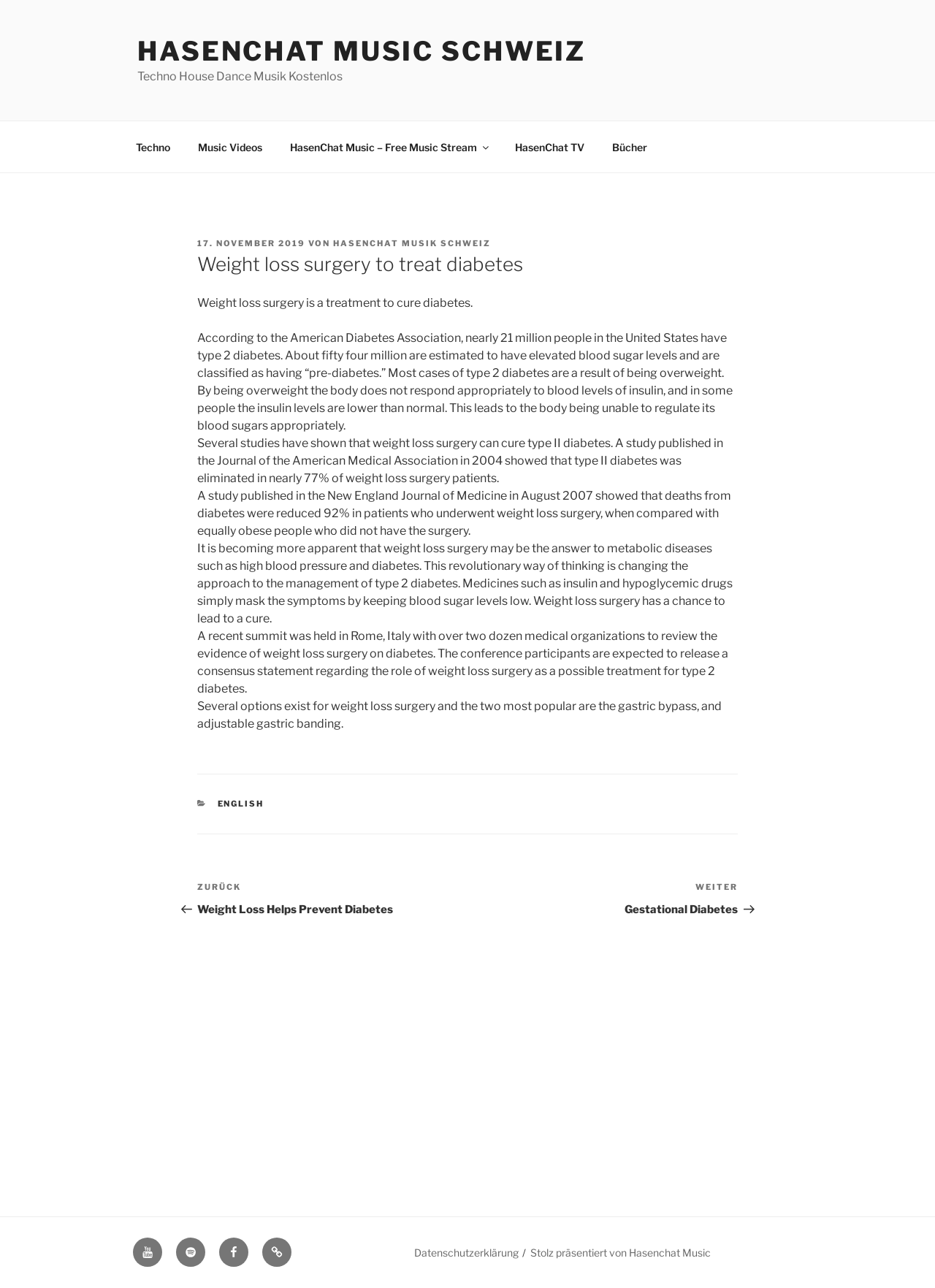Identify the bounding box coordinates for the region of the element that should be clicked to carry out the instruction: "Click the link to download 'Das buch der nacht'". The bounding box coordinates should be four float numbers between 0 and 1, i.e., [left, top, right, bottom].

None